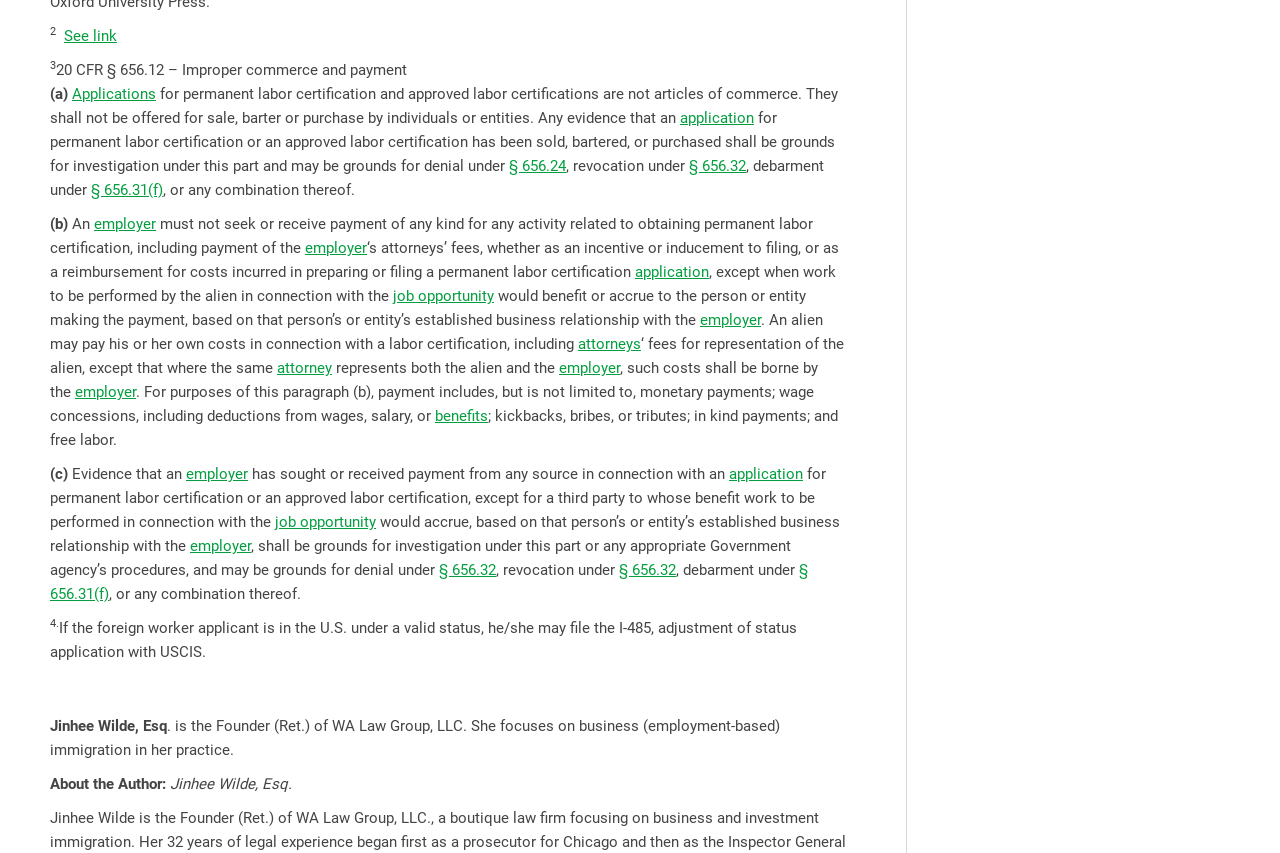What is the purpose of the I-485 application?
Using the image, elaborate on the answer with as much detail as possible.

According to the webpage, the I-485 application is used for adjustment of status, specifically for foreign workers who are already in the U.S. under a valid status.